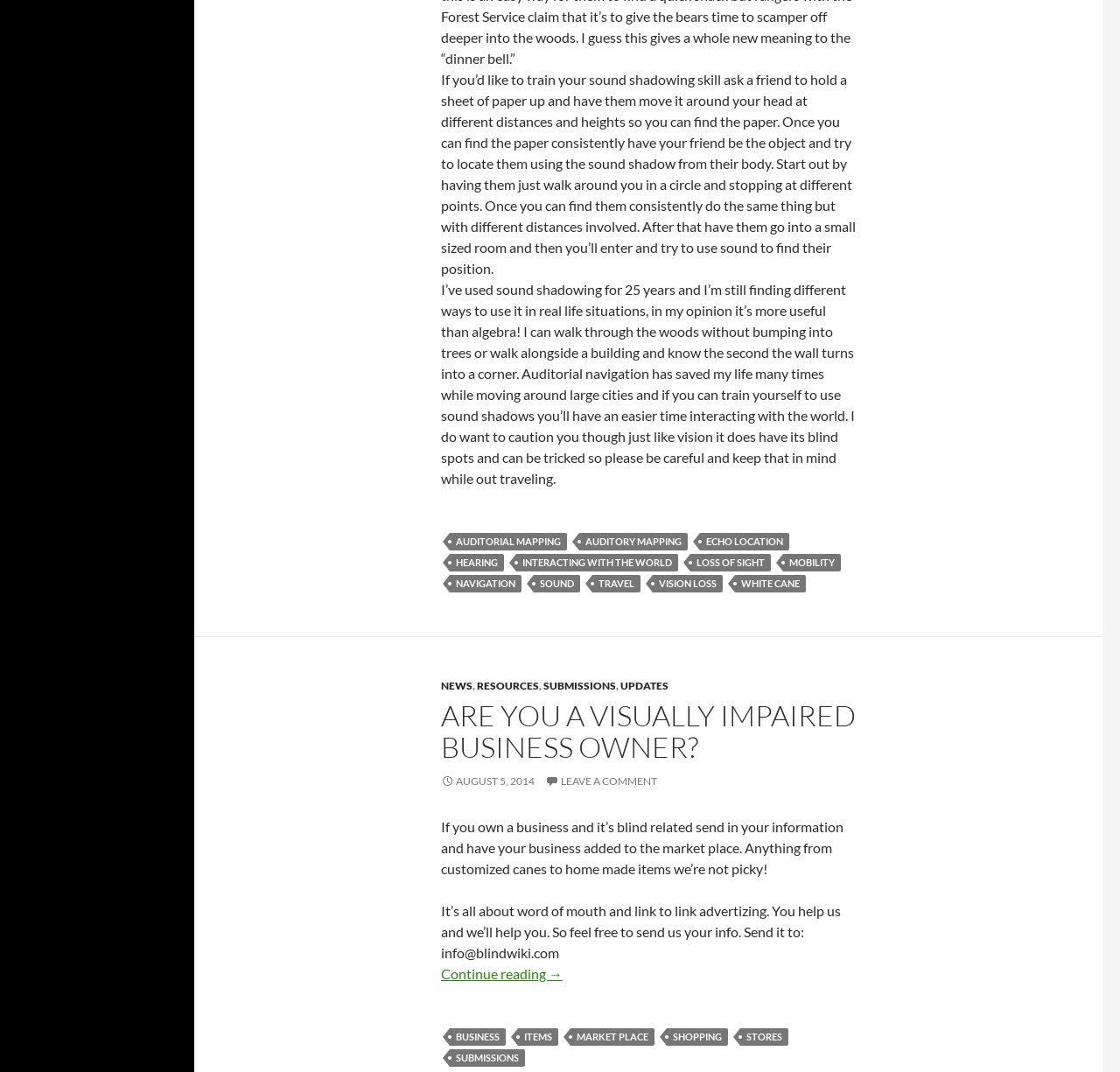Given the description "August 5, 2014", provide the bounding box coordinates of the corresponding UI element.

[0.394, 0.722, 0.477, 0.735]